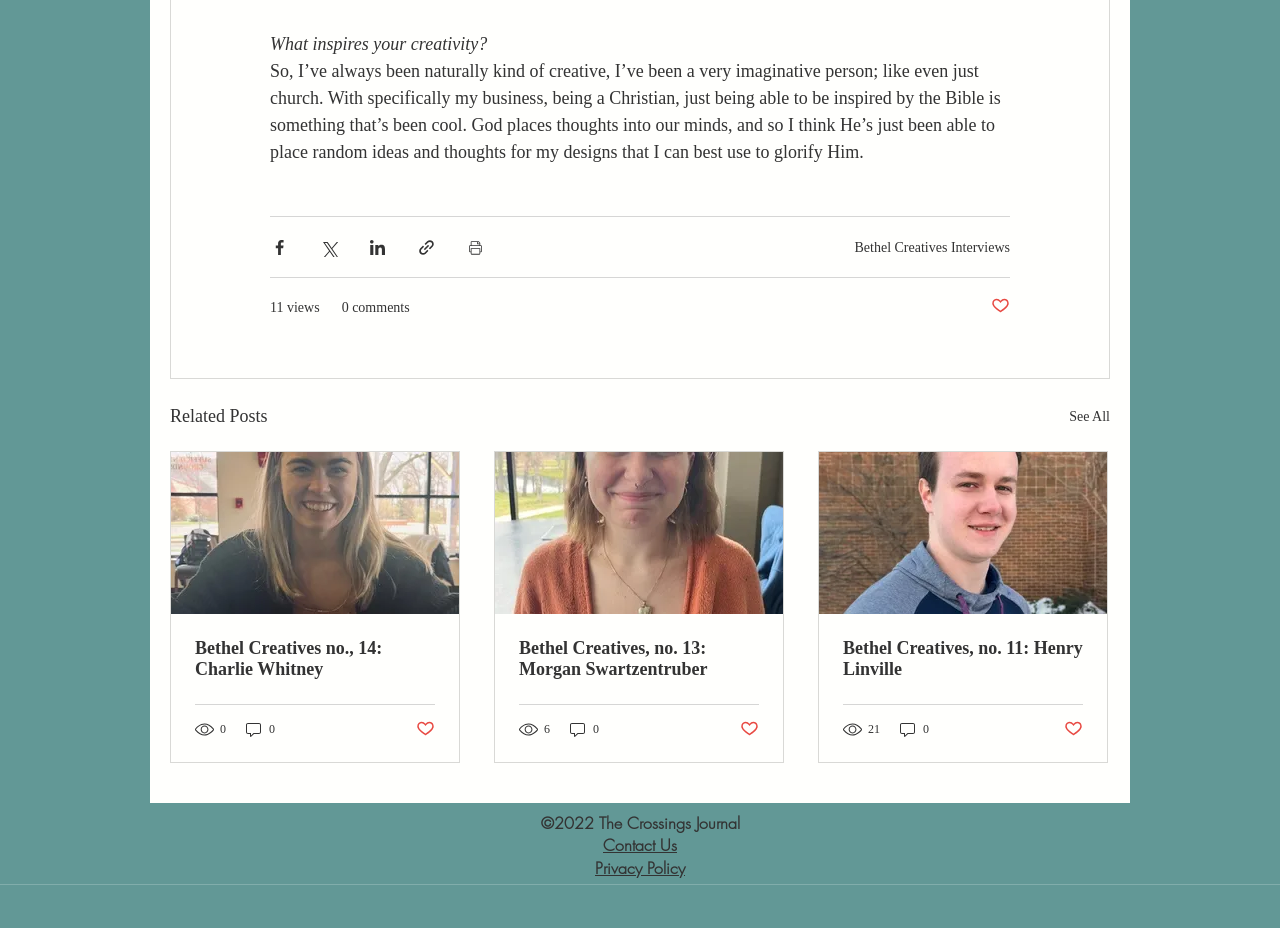Look at the image and answer the question in detail:
Can the post be shared?

The post can be shared through various social media platforms, as indicated by the button elements 'Share via Facebook', 'Share via Twitter', 'Share via LinkedIn', and 'Share via link'.